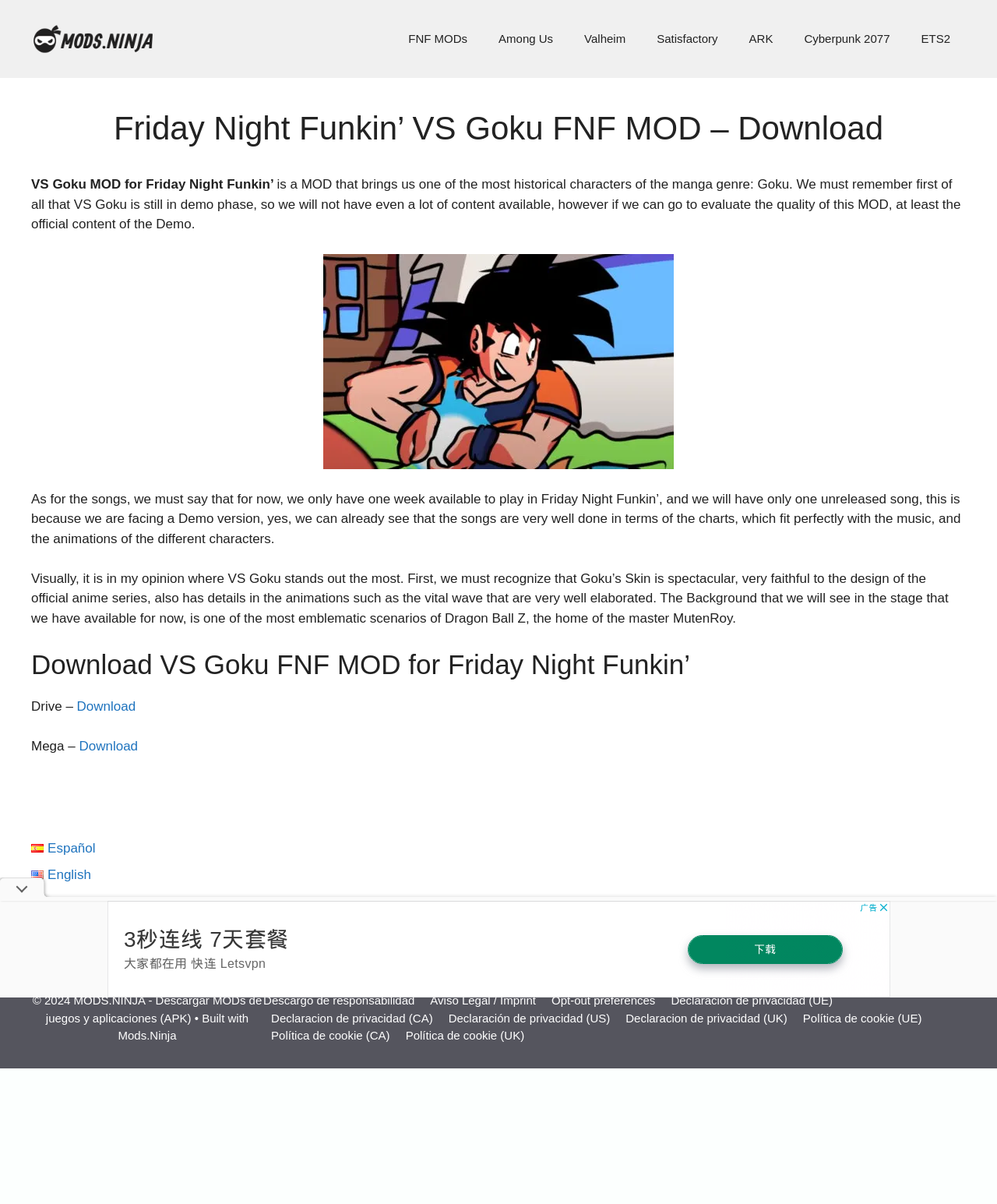Could you identify the text that serves as the heading for this webpage?

Friday Night Funkin’ VS Goku FNF MOD – Download